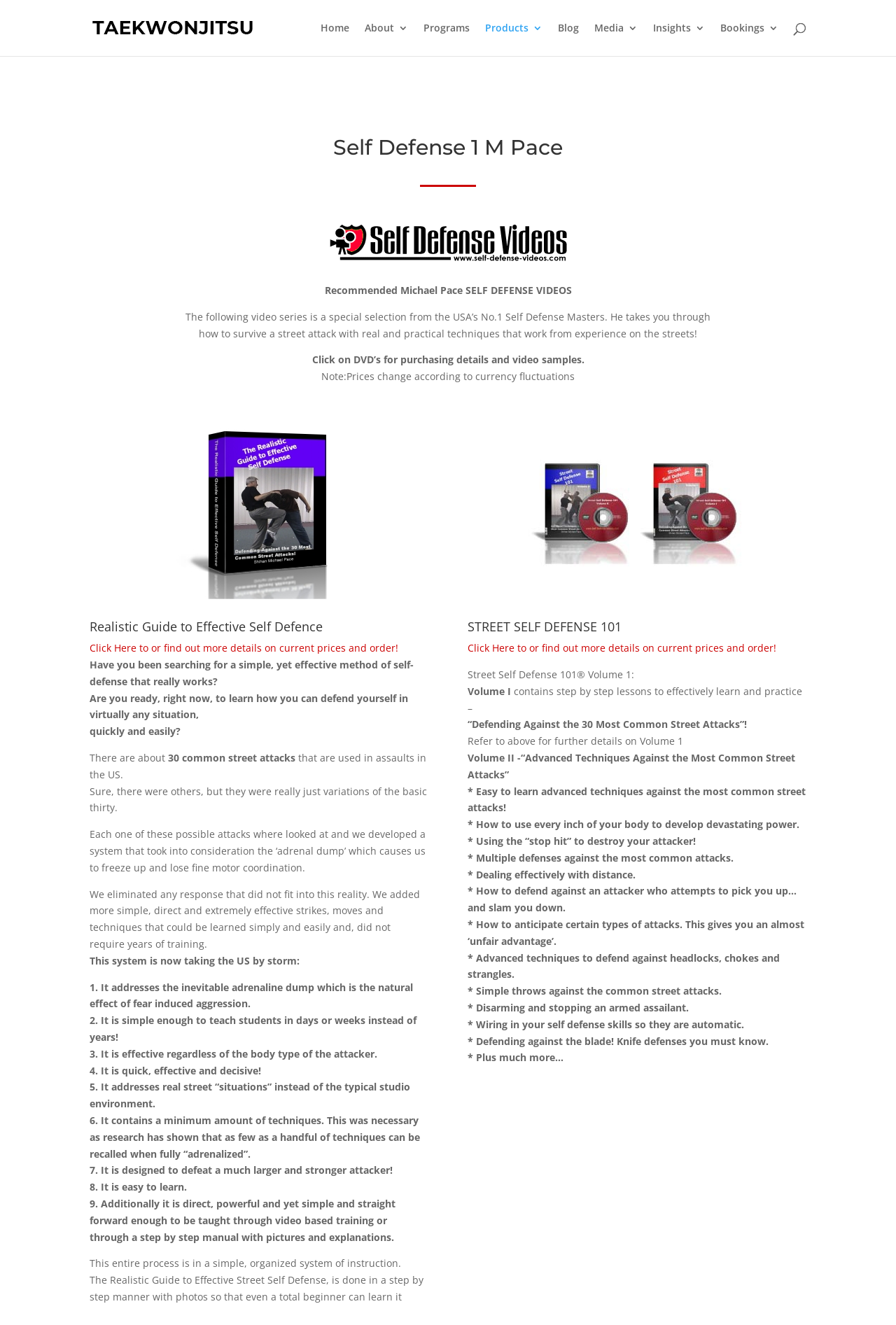Locate the bounding box coordinates of the segment that needs to be clicked to meet this instruction: "Search for self defense videos".

[0.1, 0.0, 0.9, 0.001]